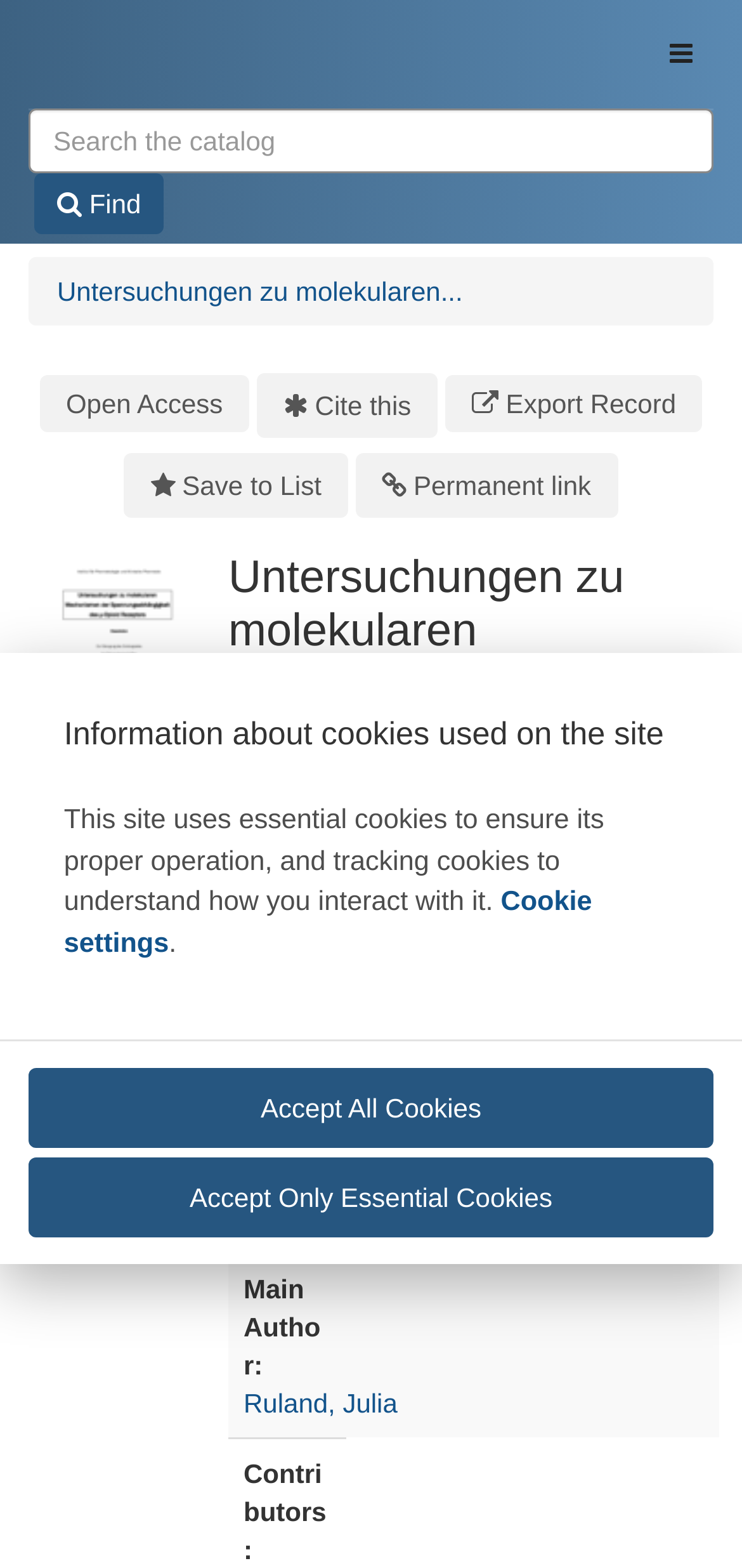Calculate the bounding box coordinates of the UI element given the description: "Save to List".

[0.167, 0.289, 0.469, 0.33]